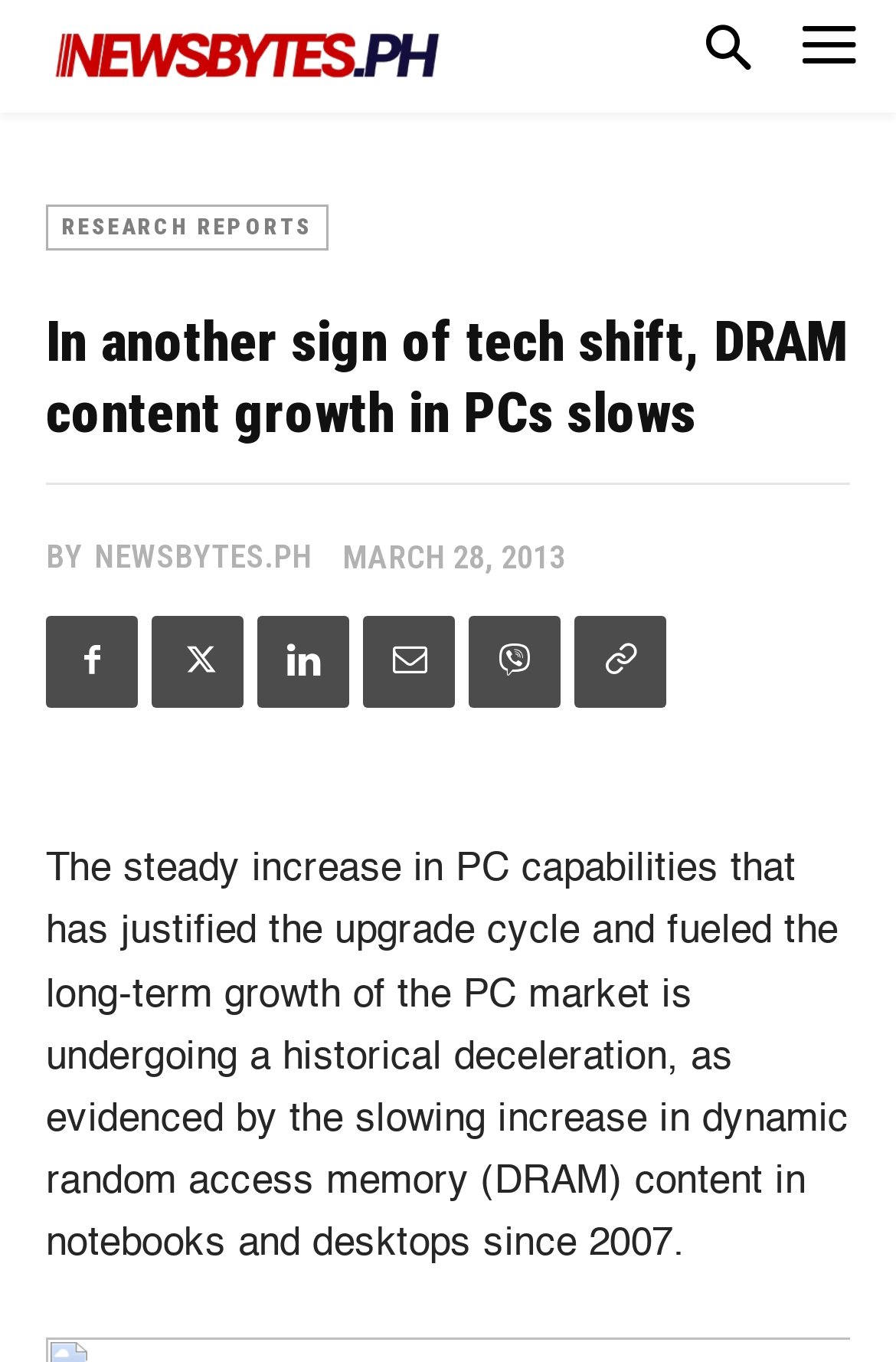Show the bounding box coordinates of the region that should be clicked to follow the instruction: "Click the logo."

[0.051, 0.02, 0.5, 0.061]